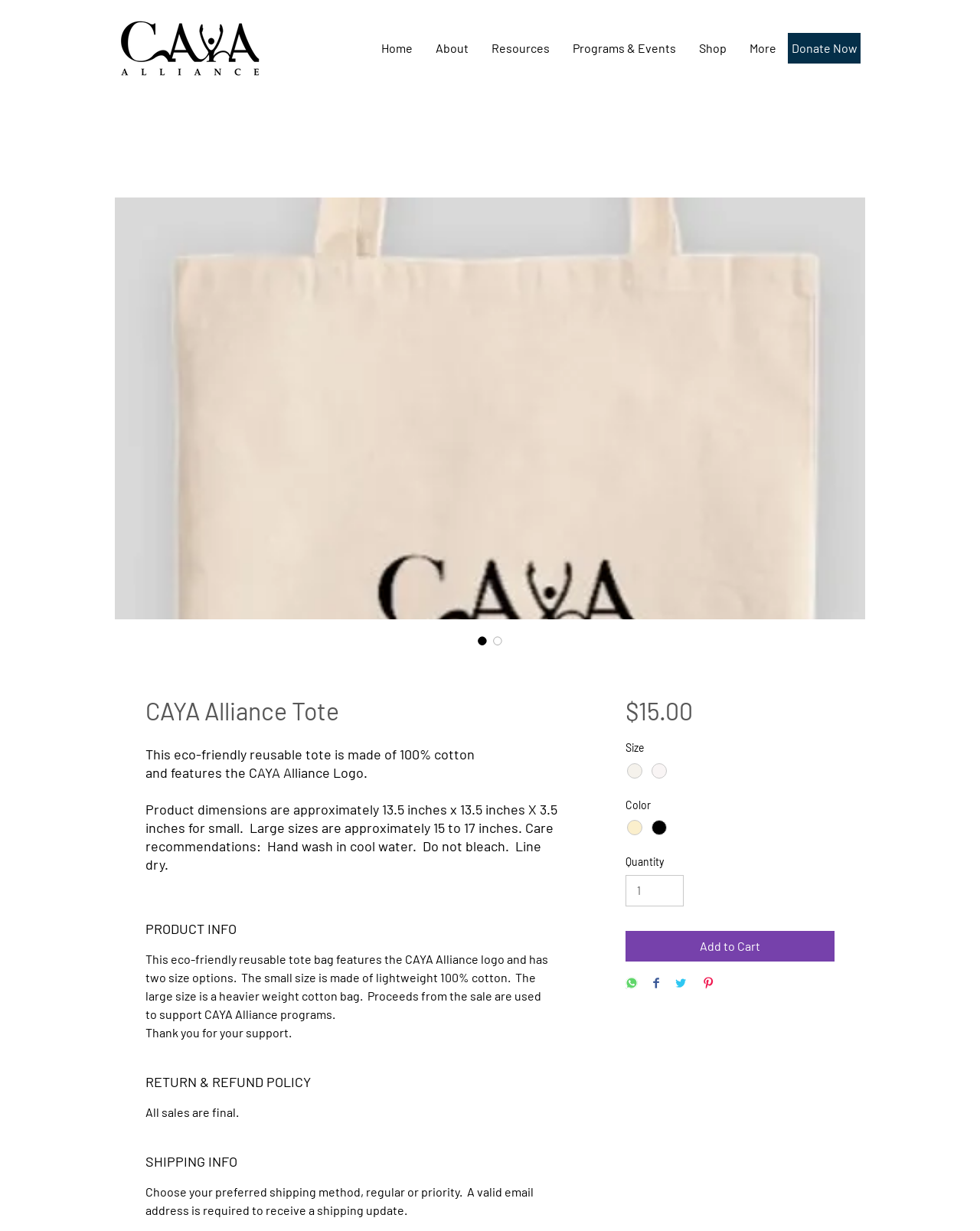Refer to the screenshot and answer the following question in detail:
What is the recommended washing method for the tote bag?

The recommended washing method for the tote bag is mentioned in the product description as 'Care recommendations: Hand wash in cool water. Do not bleach. Line dry.'